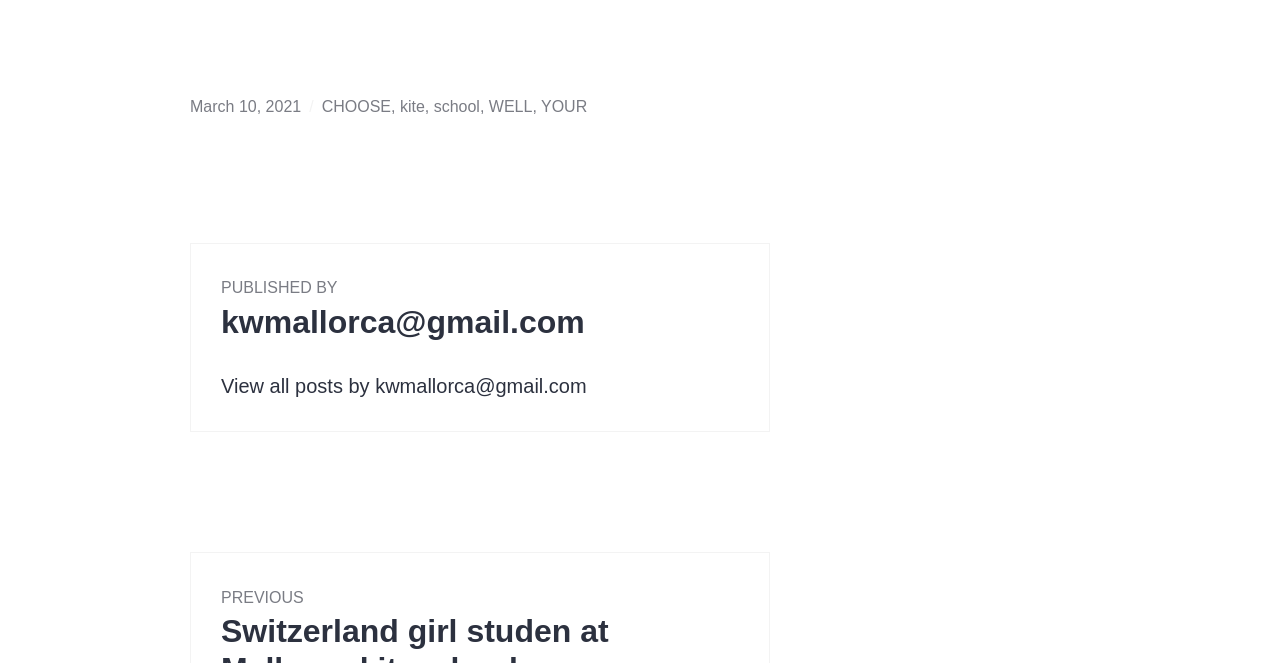Observe the image and answer the following question in detail: Who is the author of the posts?

I found a heading element on the webpage that says 'PUBLISHED BY kwmallorca@gmail.com', which indicates that the author of the posts is kwmallorca@gmail.com. This heading element is located at a bounding box coordinate of [0.173, 0.413, 0.457, 0.514].